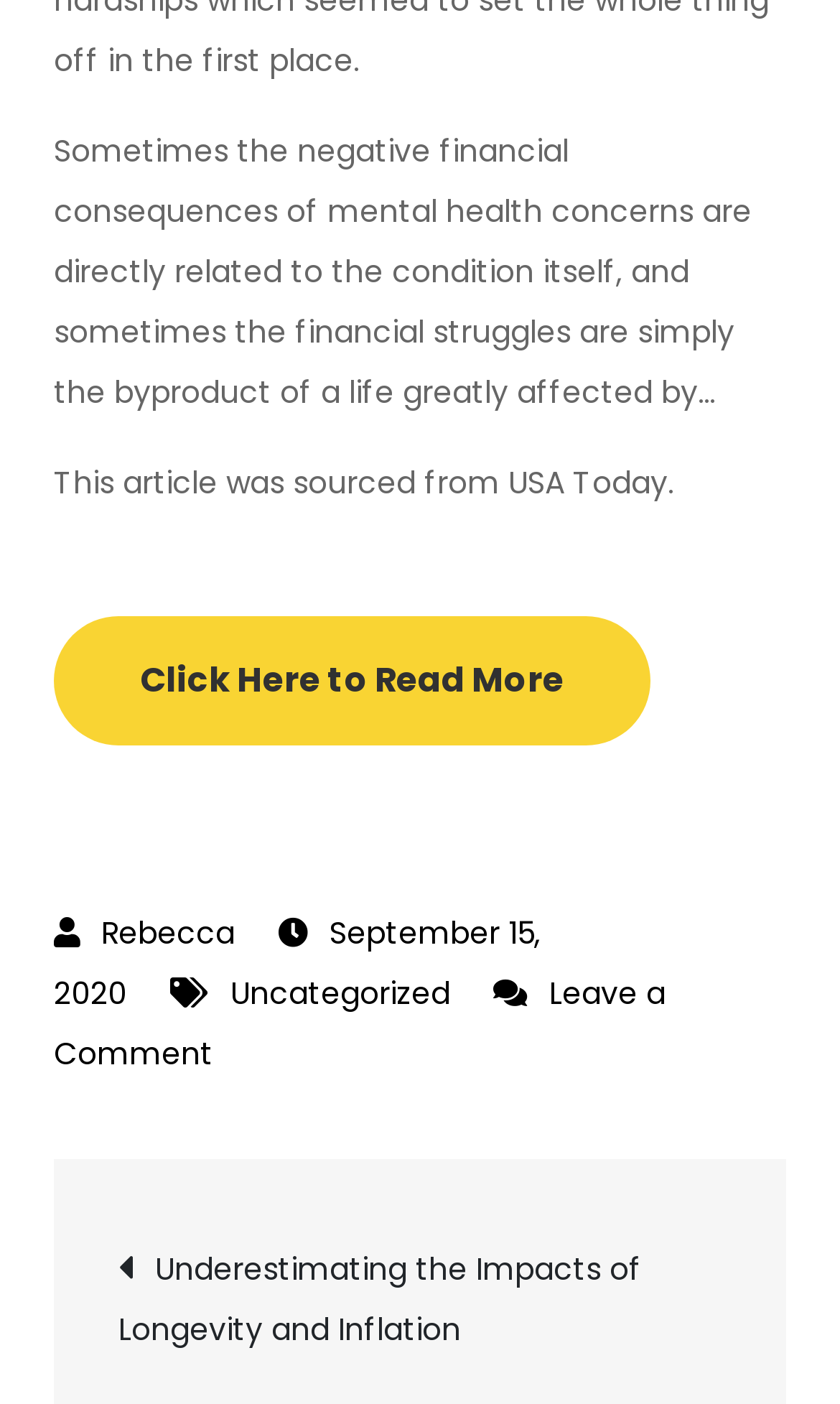Respond with a single word or phrase:
Who is the author of the article?

Rebecca